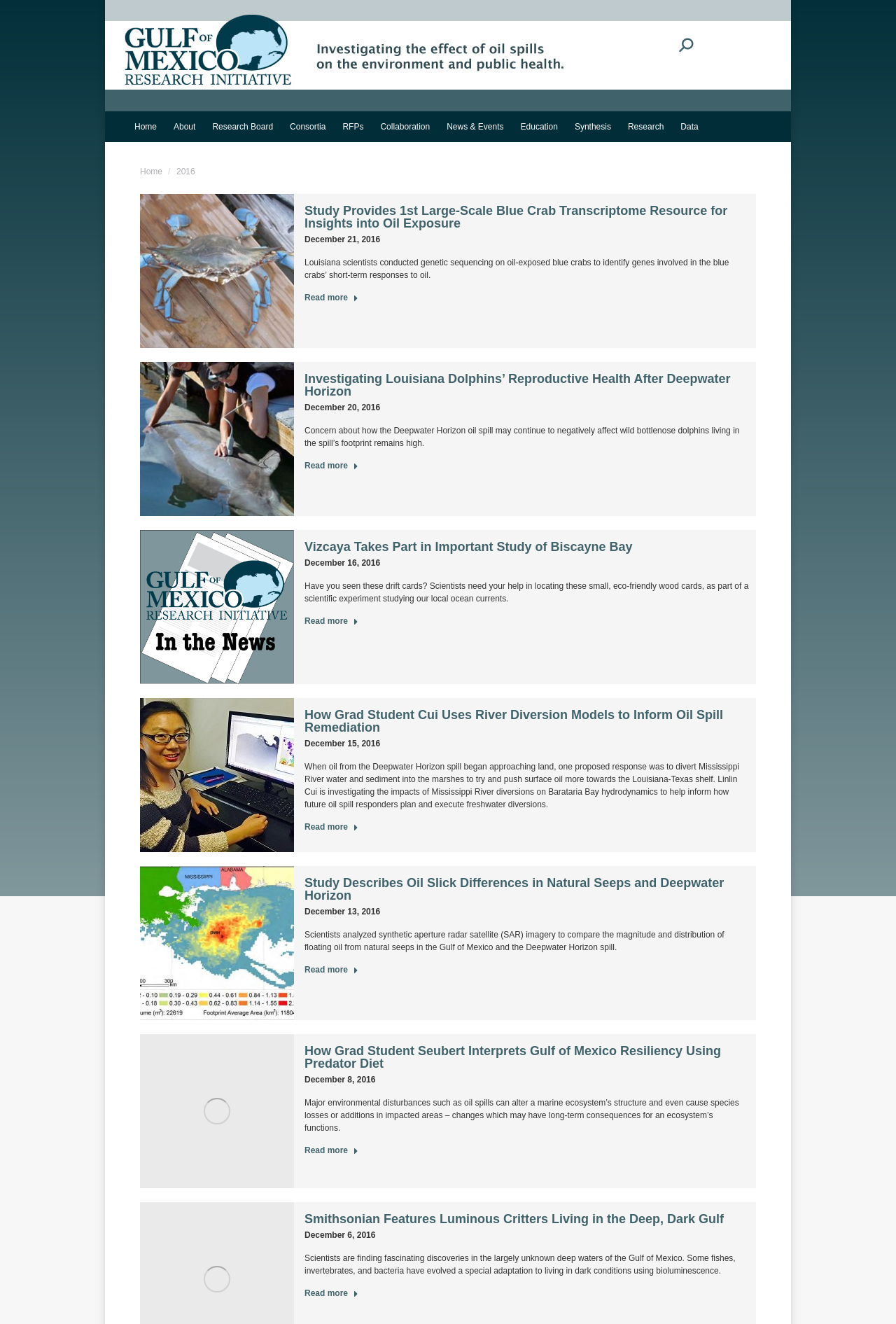What is the common theme among the article headings?
From the image, respond with a single word or phrase.

Gulf of Mexico research